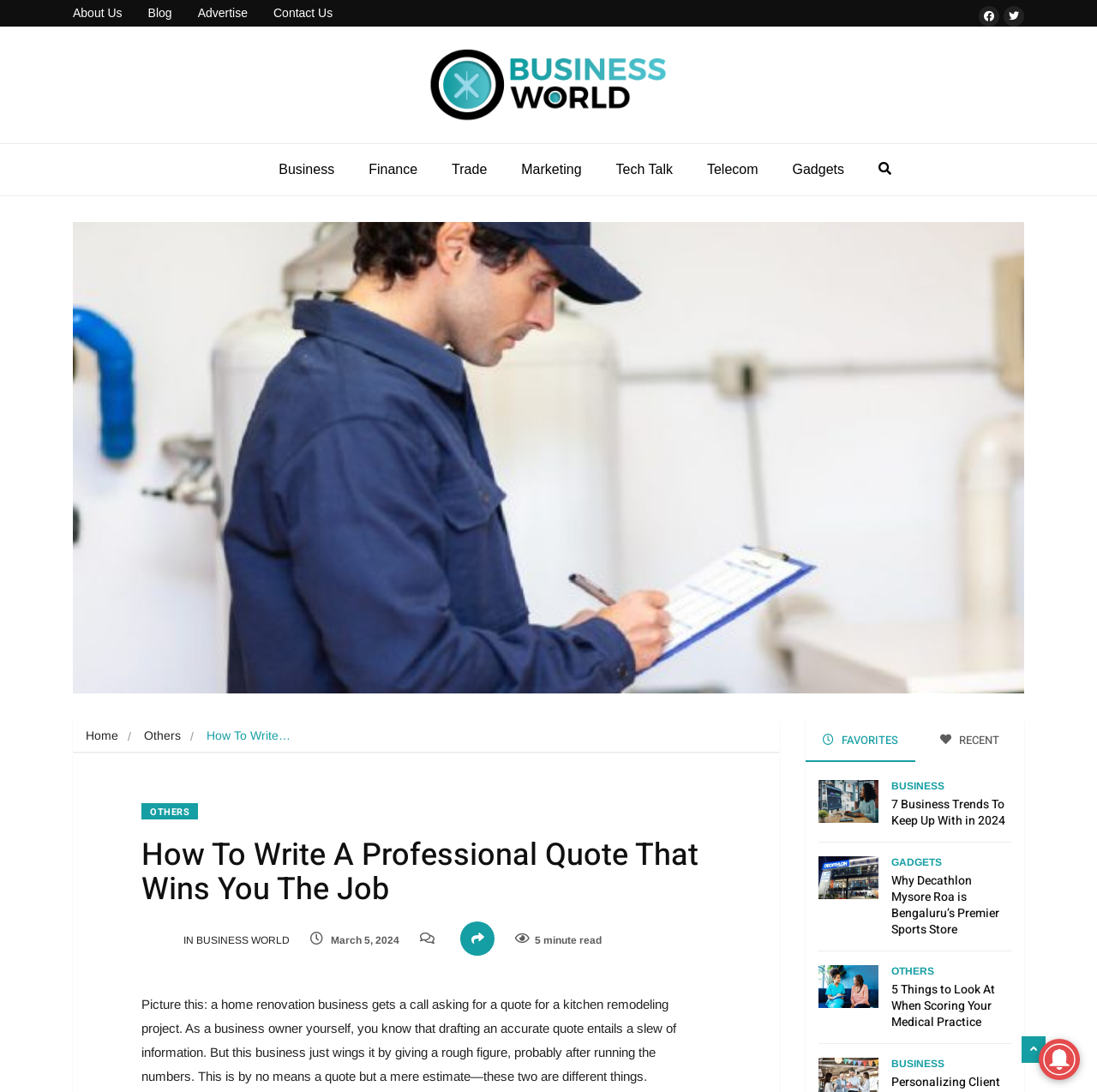Please identify the bounding box coordinates of the element on the webpage that should be clicked to follow this instruction: "Click on the 'GADGETS' category". The bounding box coordinates should be given as four float numbers between 0 and 1, formatted as [left, top, right, bottom].

[0.812, 0.784, 0.859, 0.795]